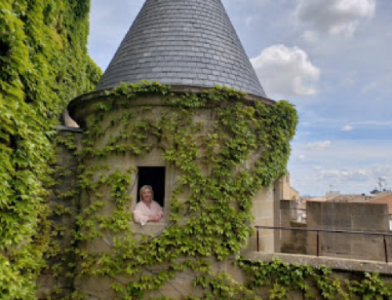Create an elaborate description of the image, covering every aspect.

The image captures a charming scene of a historic stone tower enveloped in lush green ivy. A woman with light-colored hair is seen peering out from a small window in the tower, framed by the natural greenery. The tower features a conical slate roof that adds to its quaint architectural aesthetic. Above, the sky is partly cloudy, allowing sunlight to cast a warm glow over the scene, enhancing the vibrancy of the surrounding foliage. This unique blend of nature and history evokes a sense of nostalgia and tranquility, inviting viewers to imagine the stories held within the tower's walls.